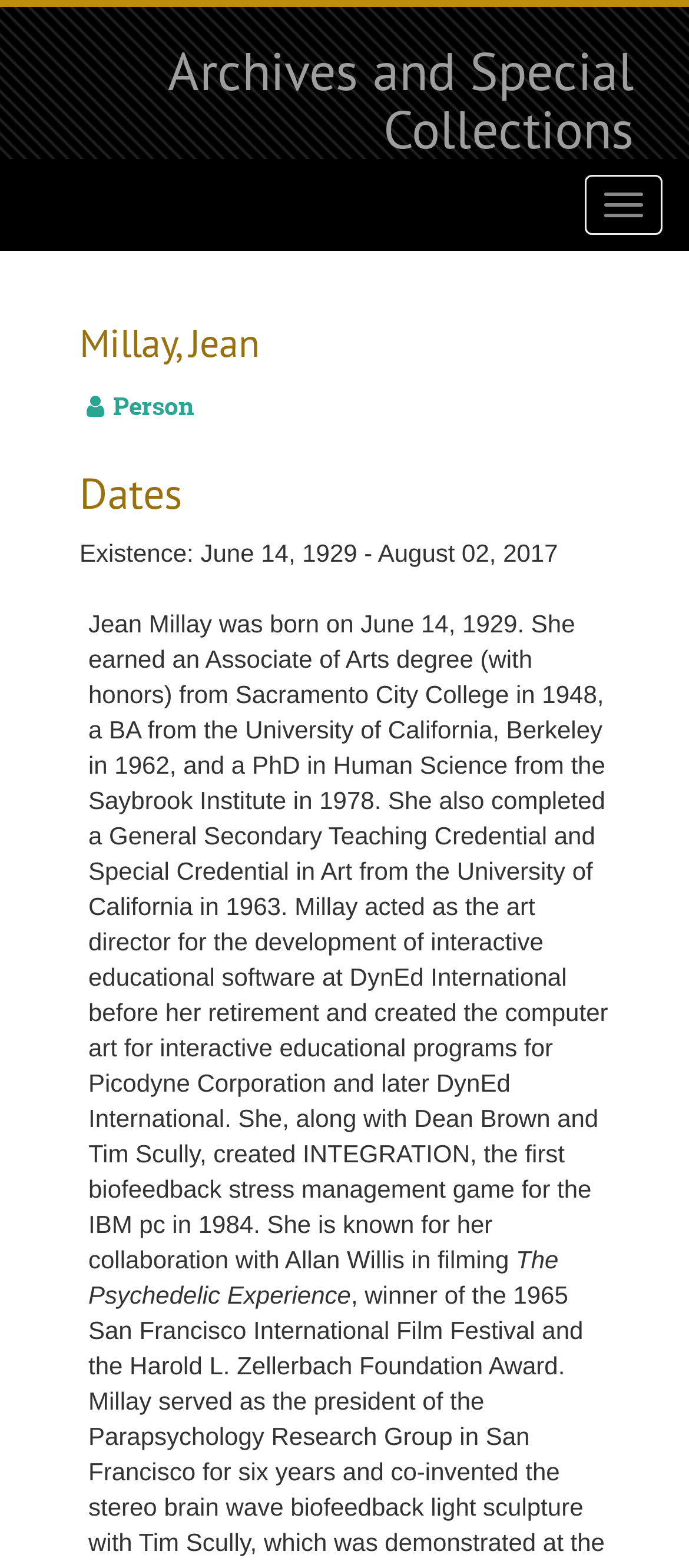What company did Jean Millay work for as an art director?
Using the image provided, answer with just one word or phrase.

DynEd International